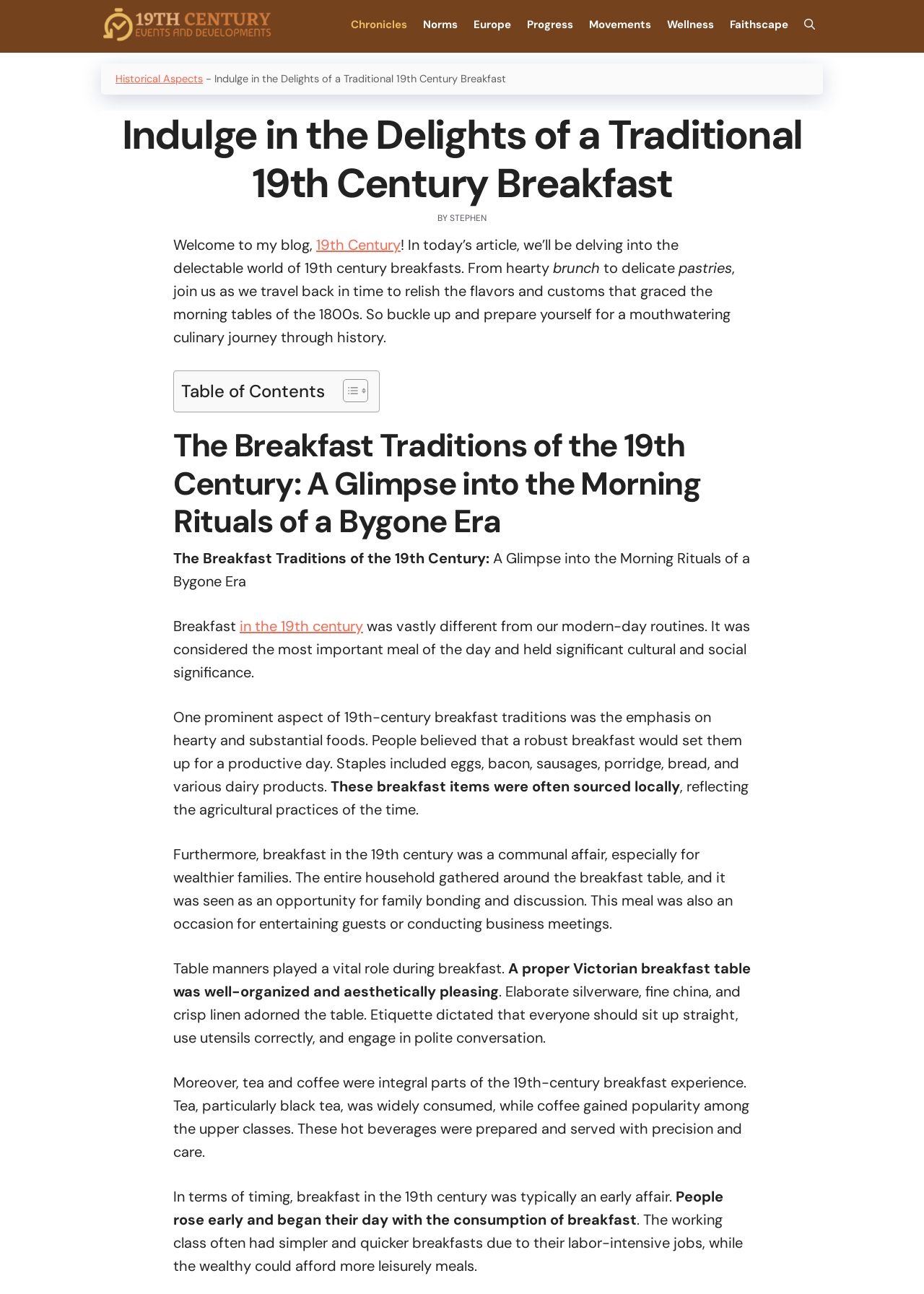Can you provide the bounding box coordinates for the element that should be clicked to implement the instruction: "Read more about 'The Breakfast Traditions of the 19th Century'"?

[0.188, 0.33, 0.812, 0.418]